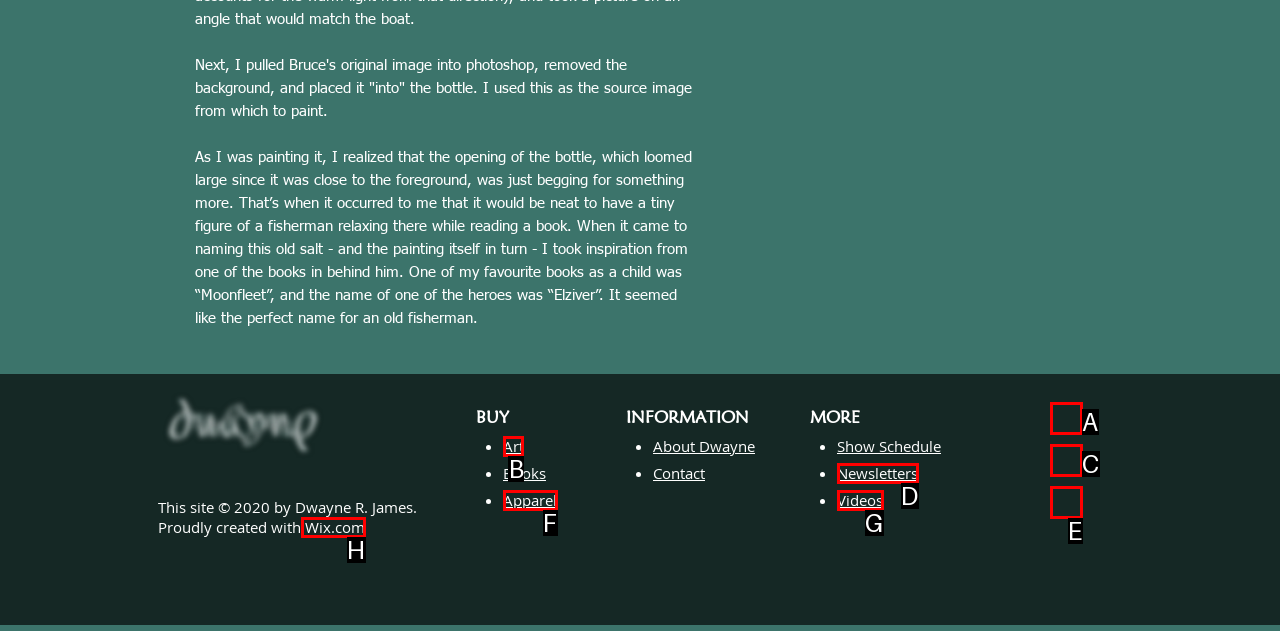What letter corresponds to the UI element to complete this task: Click on 'Art'
Answer directly with the letter.

B